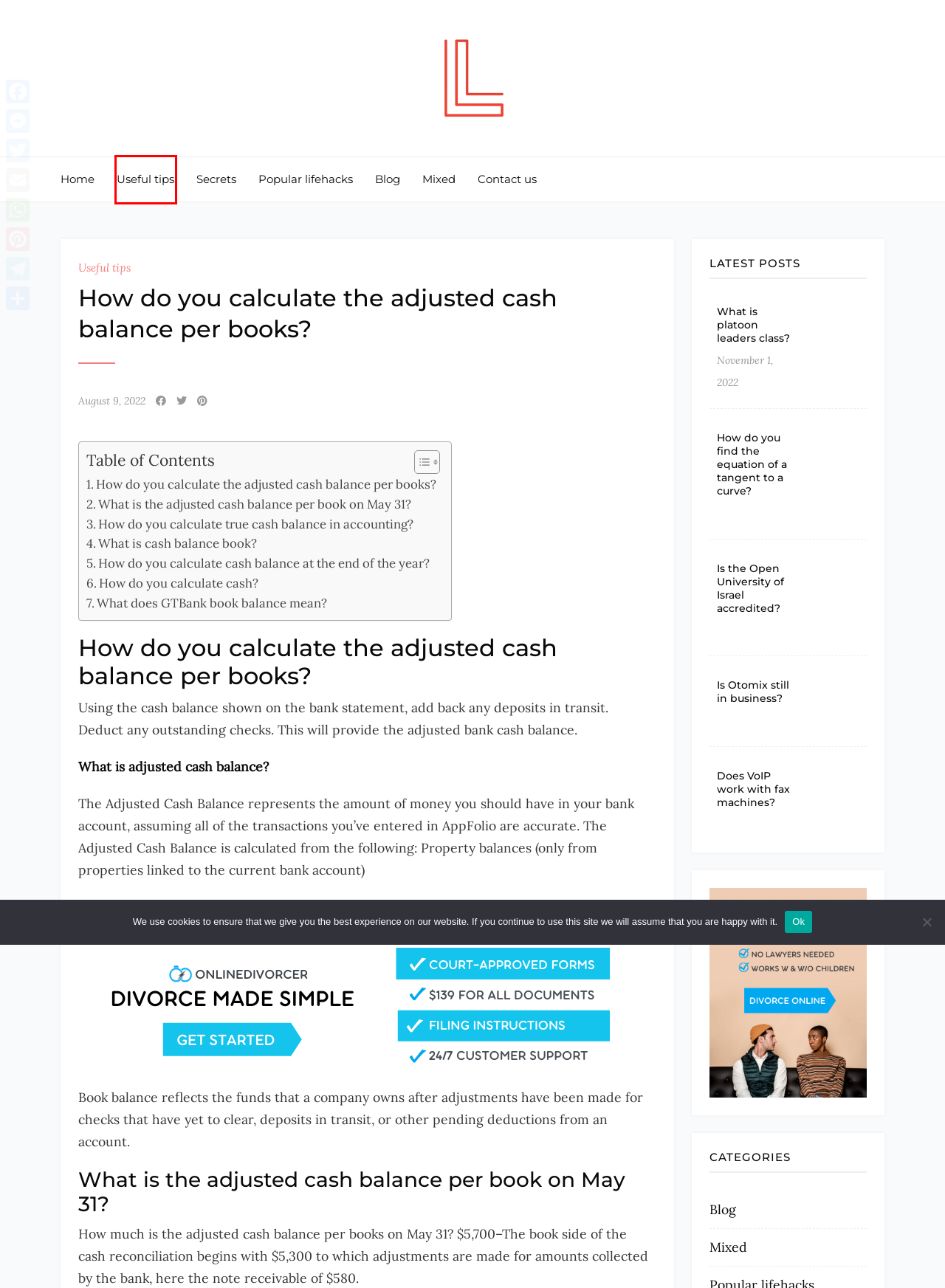Given a screenshot of a webpage with a red bounding box around a UI element, please identify the most appropriate webpage description that matches the new webpage after you click on the element. Here are the candidates:
A. Useful tips – Locke-movie.com
B. Popular lifehacks – Locke-movie.com
C. Does VoIP work with fax machines? – Locke-movie.com
D. November 1, 2022 – Locke-movie.com
E. Is the Open University of Israel accredited? – Locke-movie.com
F. AddToAny - Share
G. Secrets – Locke-movie.com
H. Contact us – Locke-movie.com

A